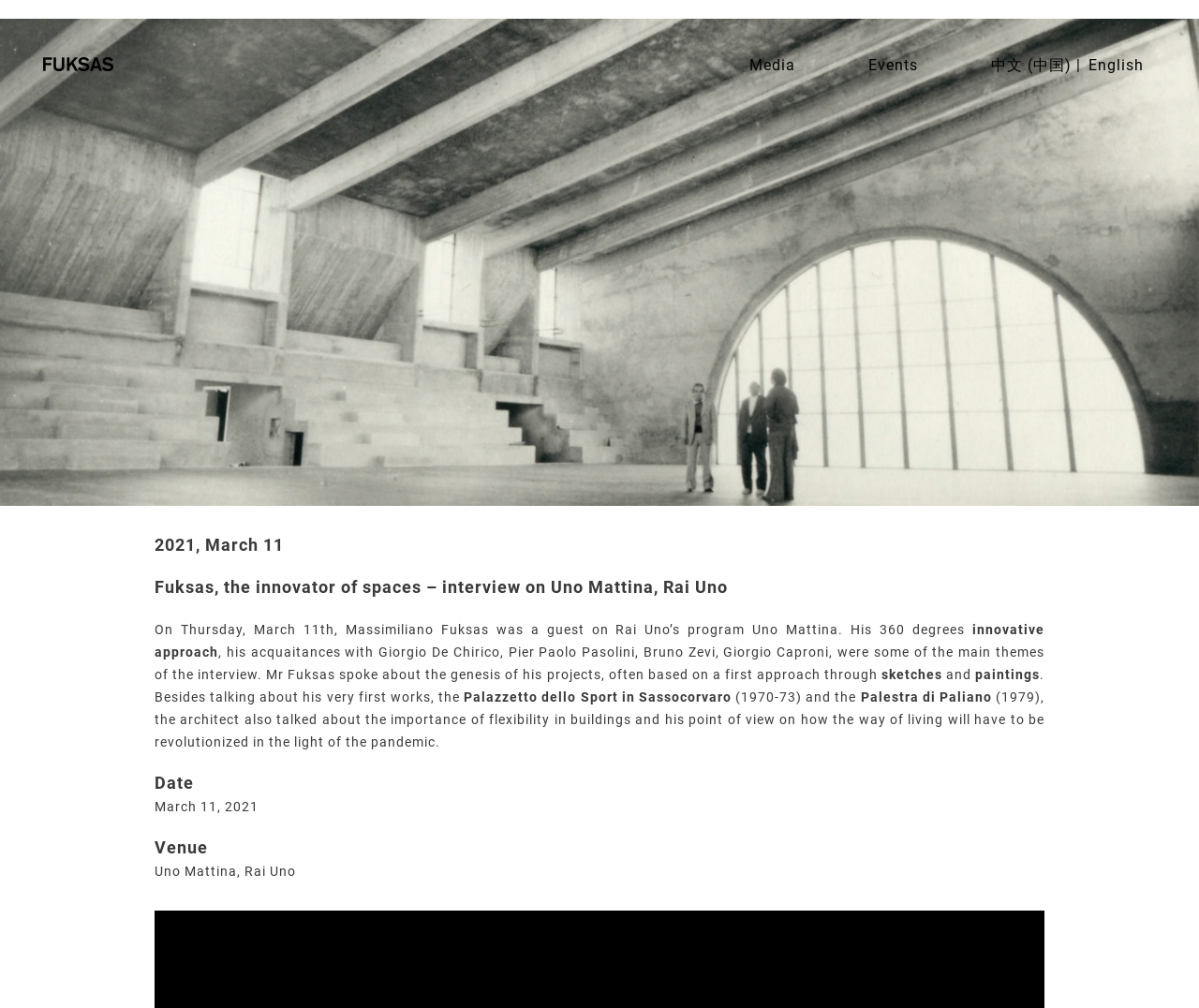Offer an in-depth caption of the entire webpage.

The webpage is about an interview with Massimiliano Fuksas, an innovator of spaces, on Uno Mattina Rai Uno in 2021. At the top left, there is a logo of Fuksas, which is an image with a link to the main page. 

On the top right, there is a main menu with four links: Media, Events, 中文 (中国), and English. 

Below the menu, there is a large image that spans the entire width of the page. 

The main content of the page is an article about the interview. The title of the article is "Fuksas, the innovator of spaces – interview on Uno Mattina, Rai Uno". The article is divided into several paragraphs, which describe the topics discussed during the interview, including Fuksas' innovative approach, his acquaintances with famous artists, and his views on the importance of flexibility in buildings and how the way of living will have to be revolutionized in the light of the pandemic. 

At the bottom of the page, there are three sections: Date, Venue, and a brief description of each. The date of the interview is March 11, 2021, and the venue is Uno Mattina, Rai Uno.